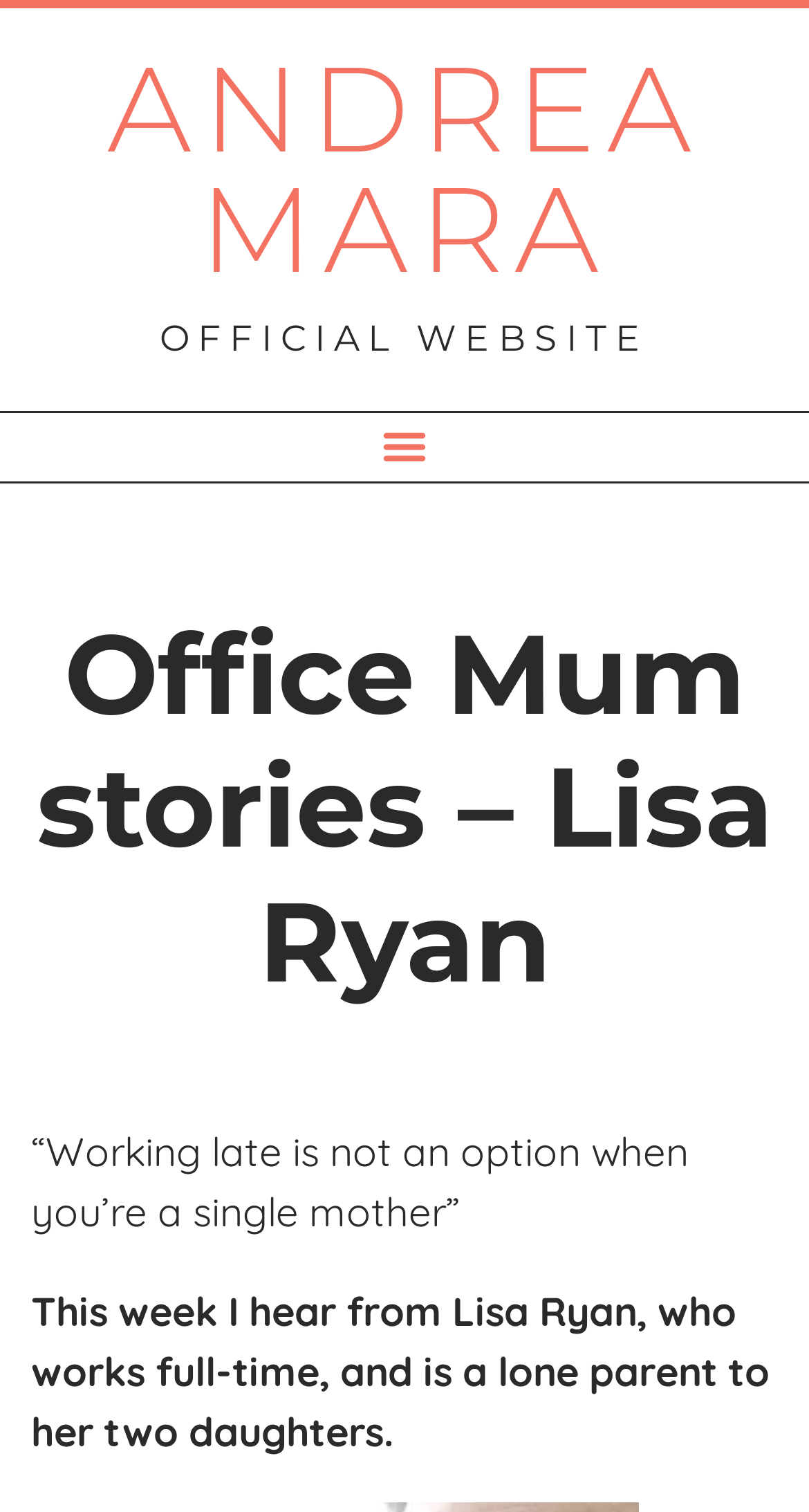Give a detailed overview of the webpage's appearance and contents.

The webpage appears to be a blog or article page, specifically featuring a story about Lisa Ryan, a single mother of two and full-time employee. At the top of the page, there is a large heading that reads "ANDREA MARA", which is also a clickable link. Below this heading, there is a smaller text that says "OFFICIAL WEBSITE". 

To the right of the "OFFICIAL WEBSITE" text, there is a button labeled "Menu Toggle", which is currently not expanded. 

Further down the page, there is another heading that reads "Office Mum stories – Lisa Ryan", which is centered near the top half of the page. 

Below this heading, there are two blocks of text. The first block is a quote that says "“Working late is not an option when you’re a single mother”". The second block of text is a brief introduction to Lisa Ryan, stating that she works full-time and is a lone parent to her two daughters.